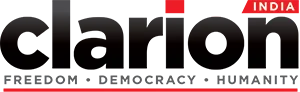Provide a short answer to the following question with just one word or phrase: What is the dominant color scheme of the logo?

Black, Red, White